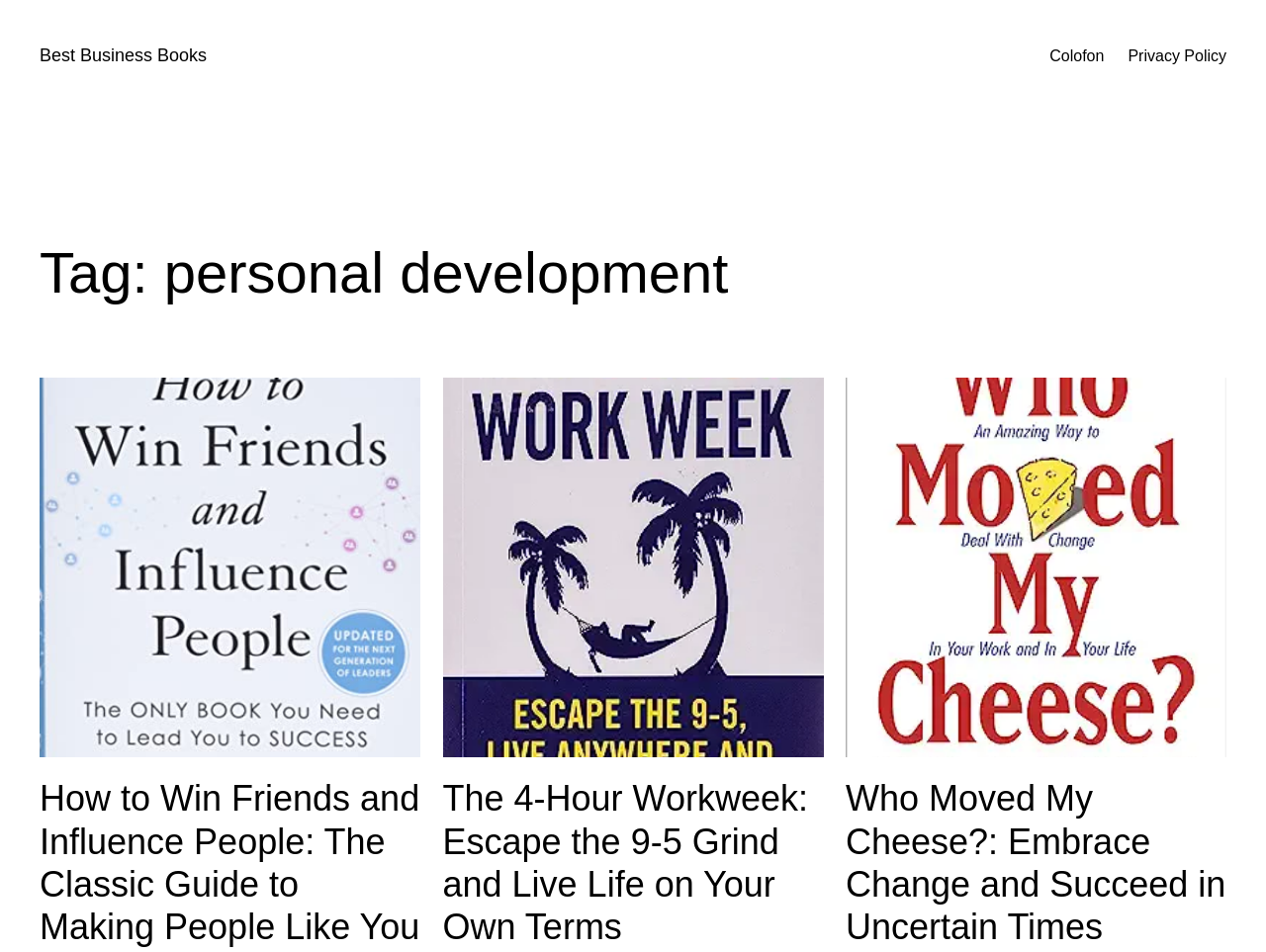Locate the bounding box coordinates of the segment that needs to be clicked to meet this instruction: "Read the privacy policy".

[0.891, 0.045, 0.969, 0.072]